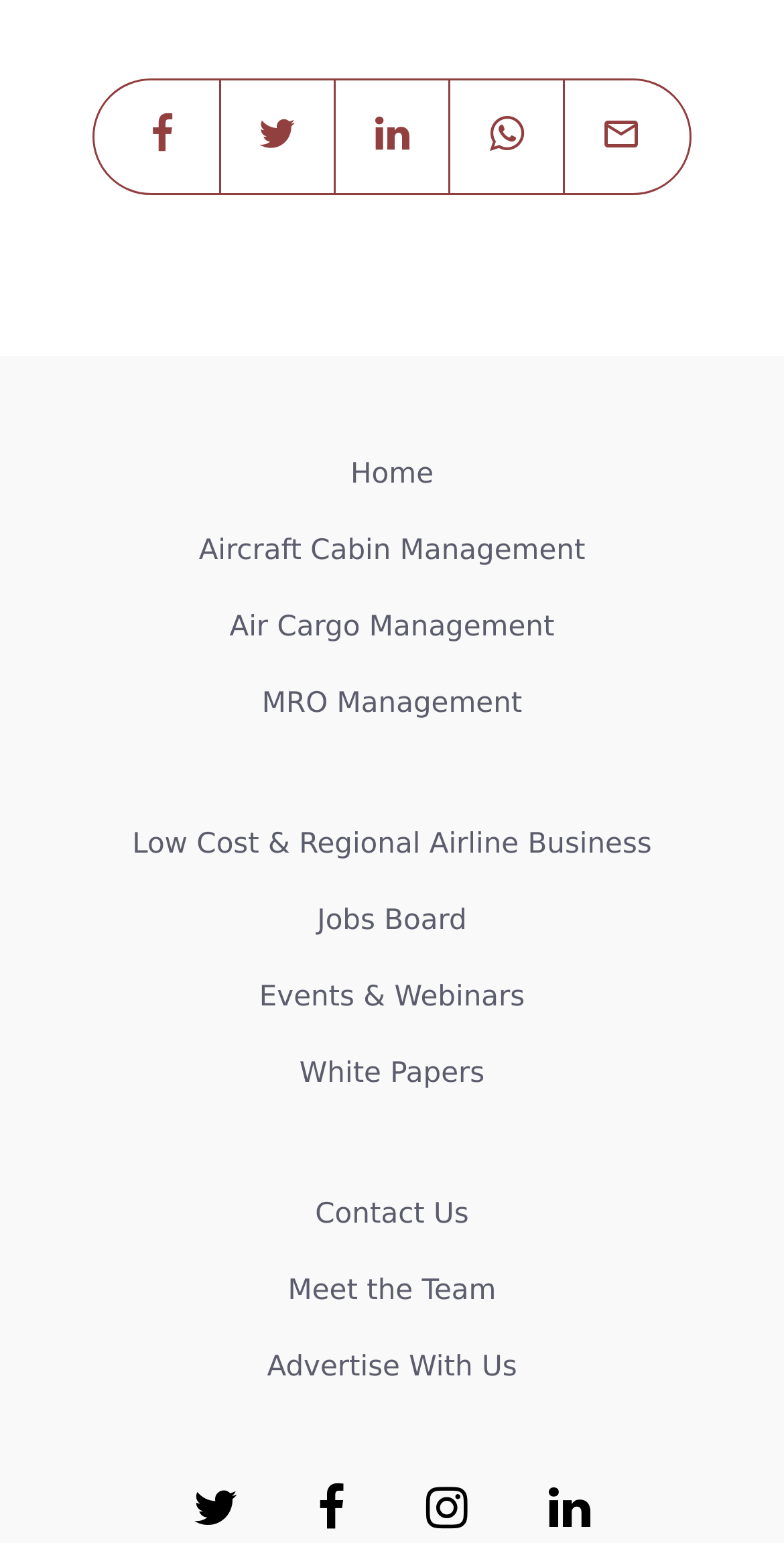What is the category of 'Aircraft Cabin Management'? Please answer the question using a single word or phrase based on the image.

Airline Business